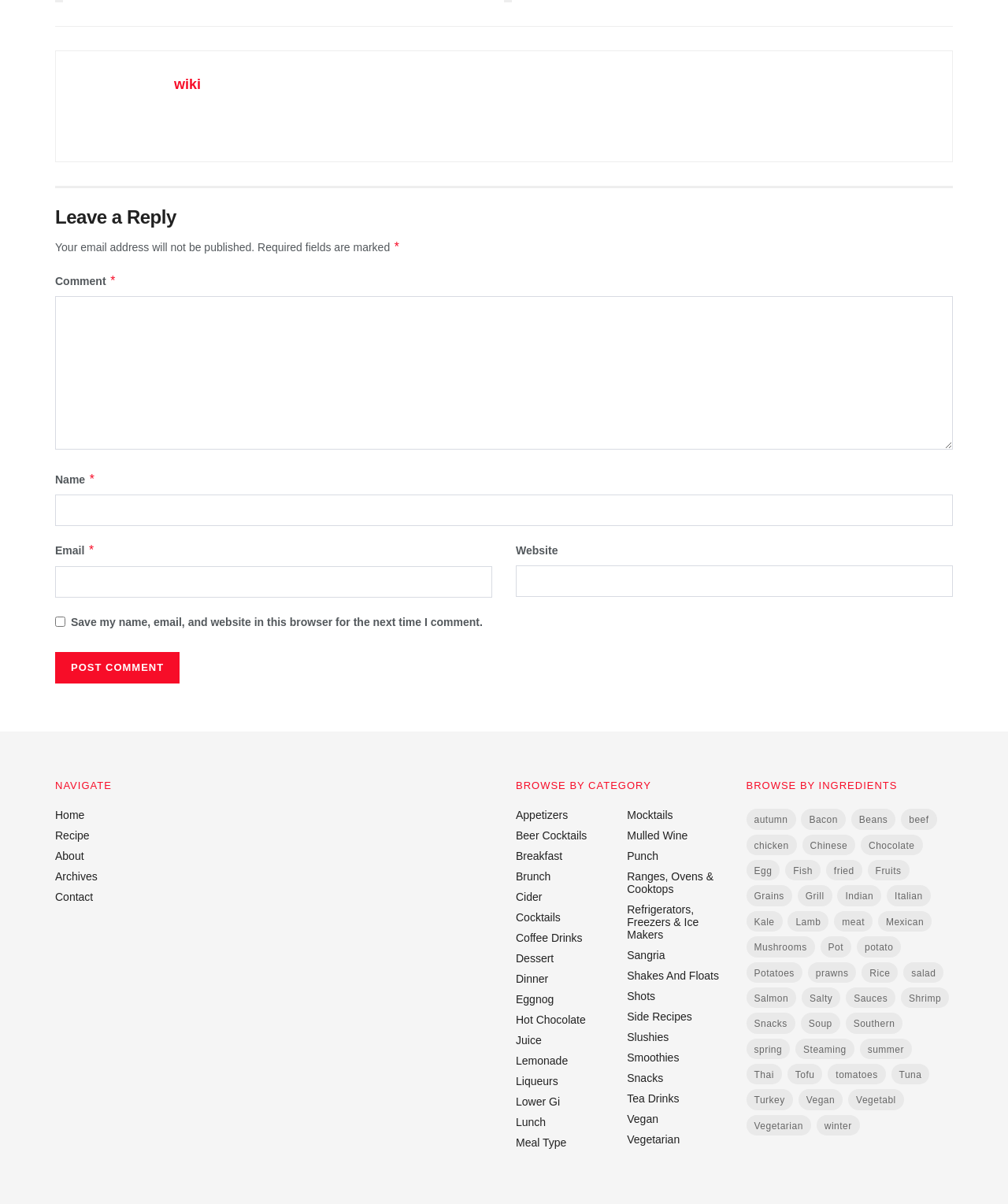What is the purpose of the text box labeled 'Comment'?
Using the image, respond with a single word or phrase.

Leave a comment